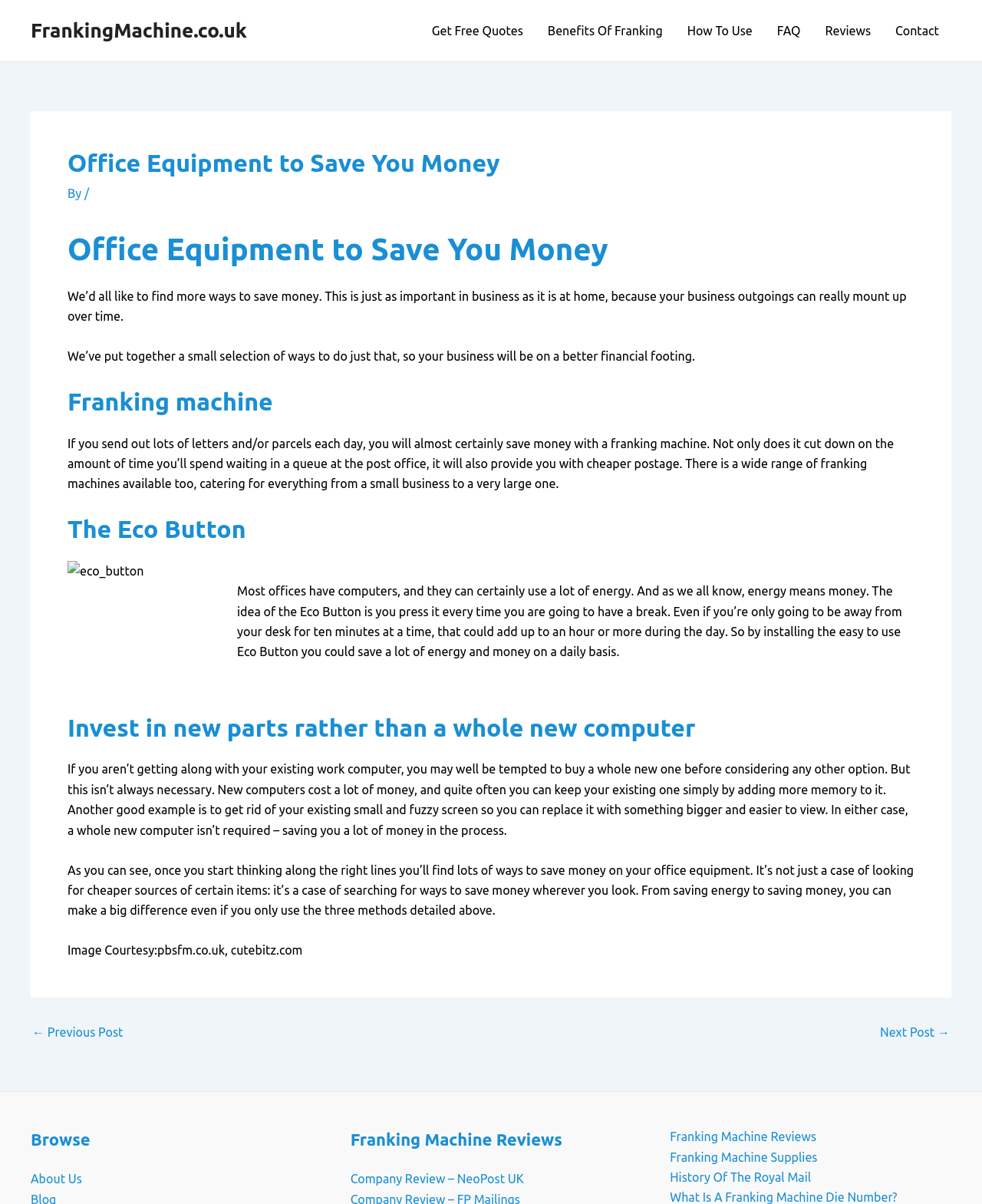Produce a meticulous description of the webpage.

The webpage is about office equipment that can help save money. At the top, there is a link to the website's homepage, "FrankingMachine.co.uk", and a navigation menu with links to various sections, including "Get Free Quotes", "Benefits Of Franking", "How To Use", "FAQ", "Reviews", and "Contact".

Below the navigation menu, there is a main article section that takes up most of the page. The article has a heading "Office Equipment to Save You Money" and discusses ways to reduce business expenses. The text explains that finding ways to save money is important for businesses, as their outgoings can add up over time.

The article then presents three ways to save money: using a franking machine, the Eco Button, and investing in new parts rather than a whole new computer. Each section has a heading and a brief description of how the equipment can help reduce costs. There is also an image of the Eco Button.

At the bottom of the page, there is a post navigation section with links to the previous and next posts, as well as a "Browse" section with links to other pages, including "About Us", "Franking Machine Reviews", and "Franking Machine Supplies".